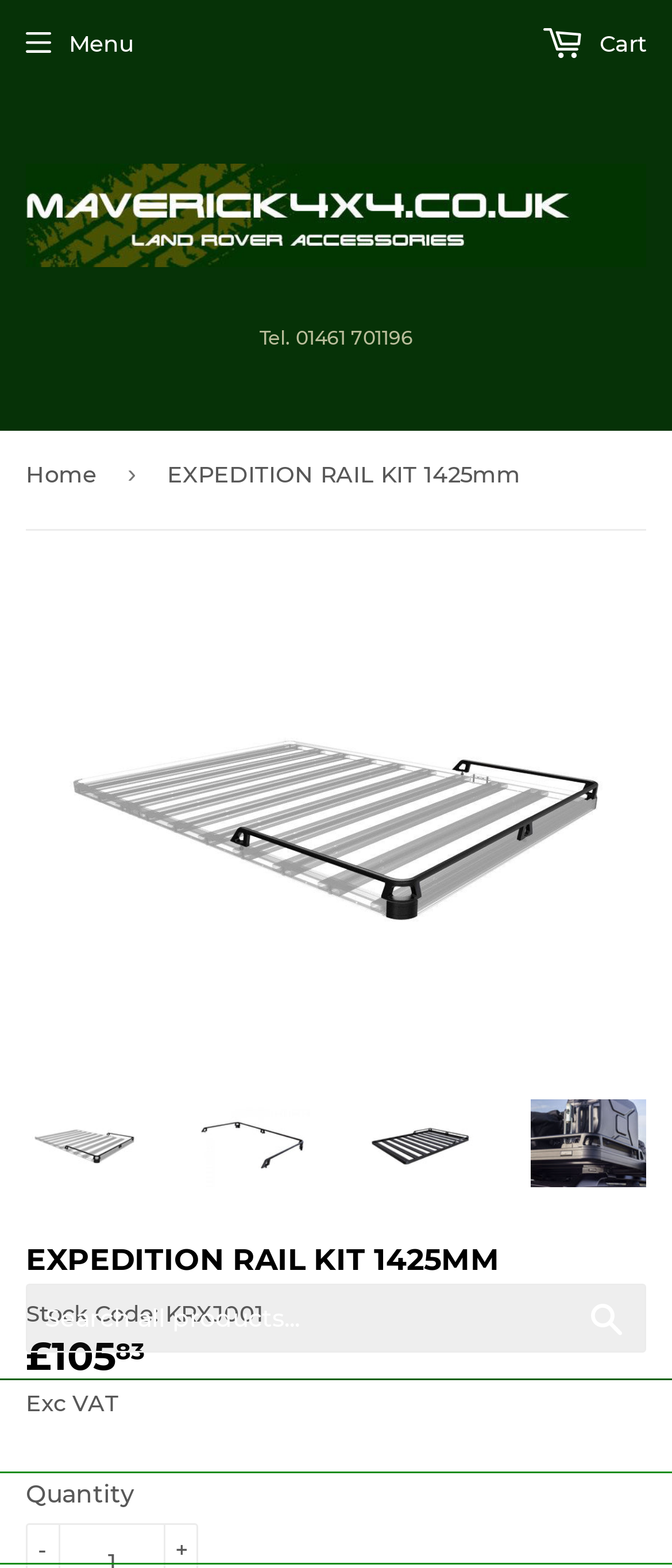Please identify the bounding box coordinates of the element on the webpage that should be clicked to follow this instruction: "Click the menu button". The bounding box coordinates should be given as four float numbers between 0 and 1, formatted as [left, top, right, bottom].

[0.038, 0.005, 0.2, 0.05]